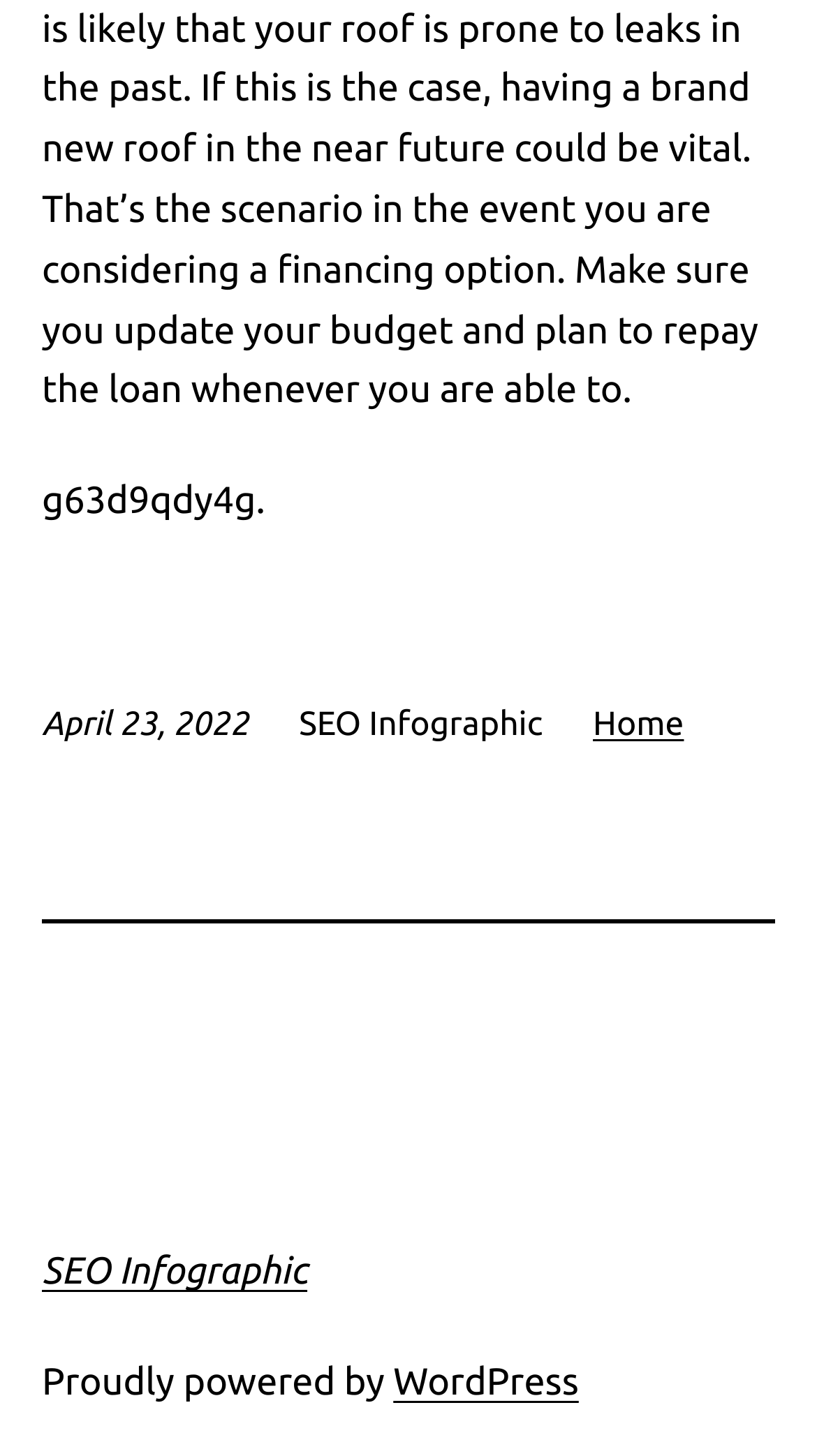What is the date mentioned on the webpage?
Please provide a single word or phrase based on the screenshot.

April 23, 2022